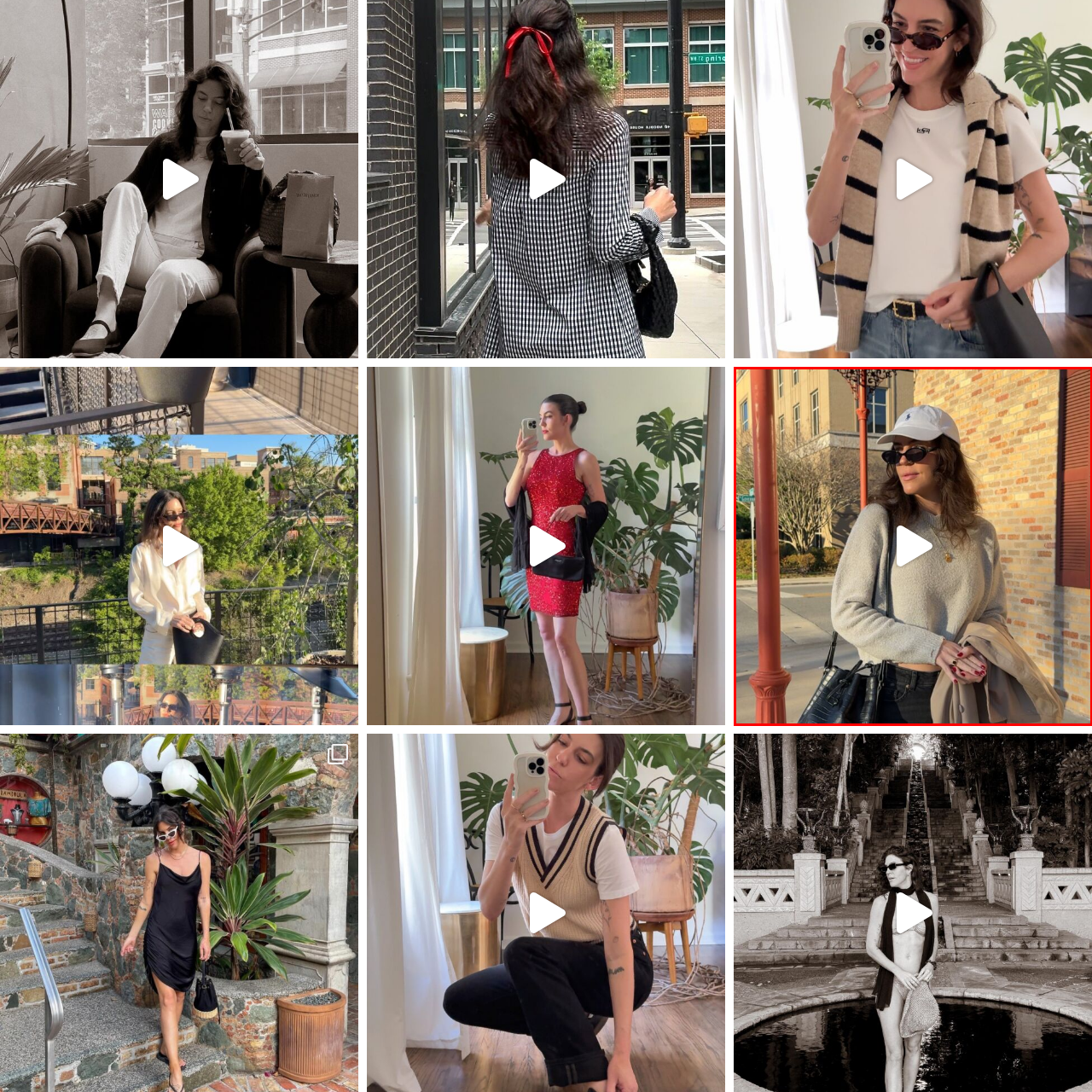What is on top of the woman's hair?
Pay attention to the image part enclosed by the red bounding box and answer the question using a single word or a short phrase.

A white cap